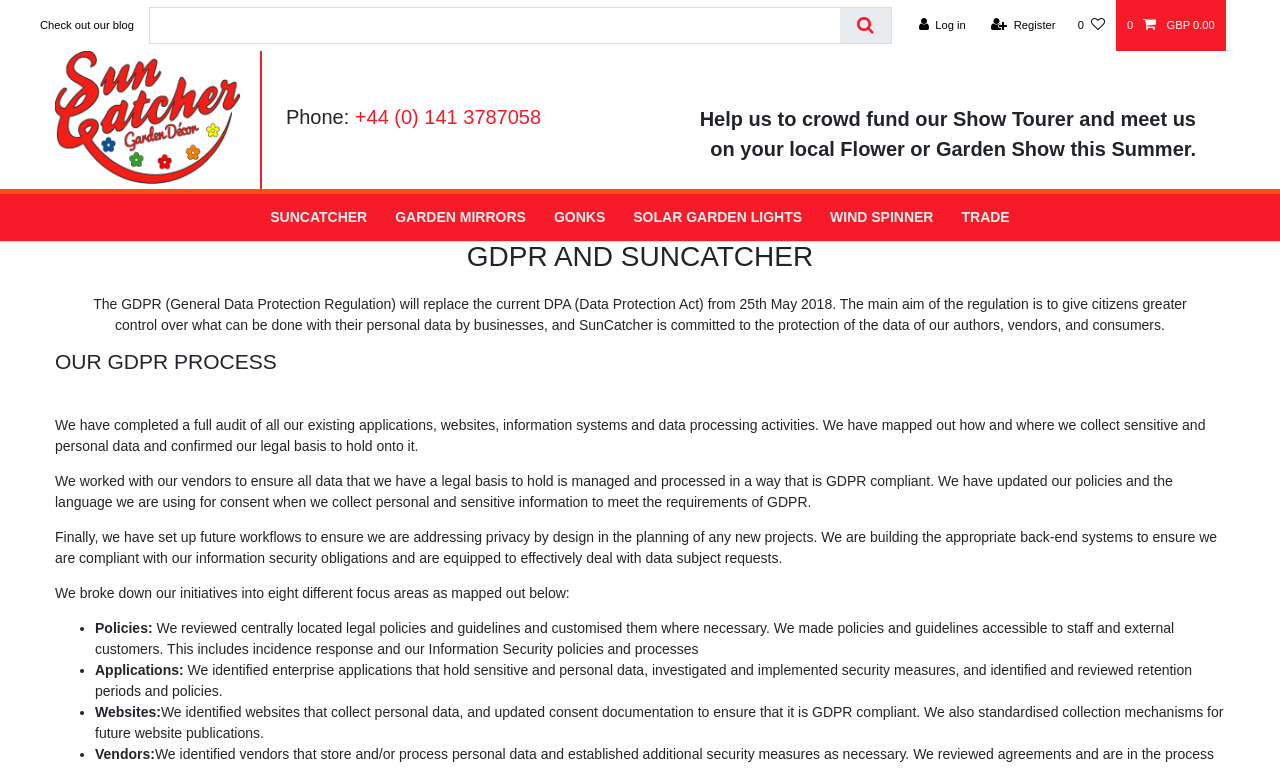Answer with a single word or phrase: 
What is the company's commitment to GDPR?

Protection of data